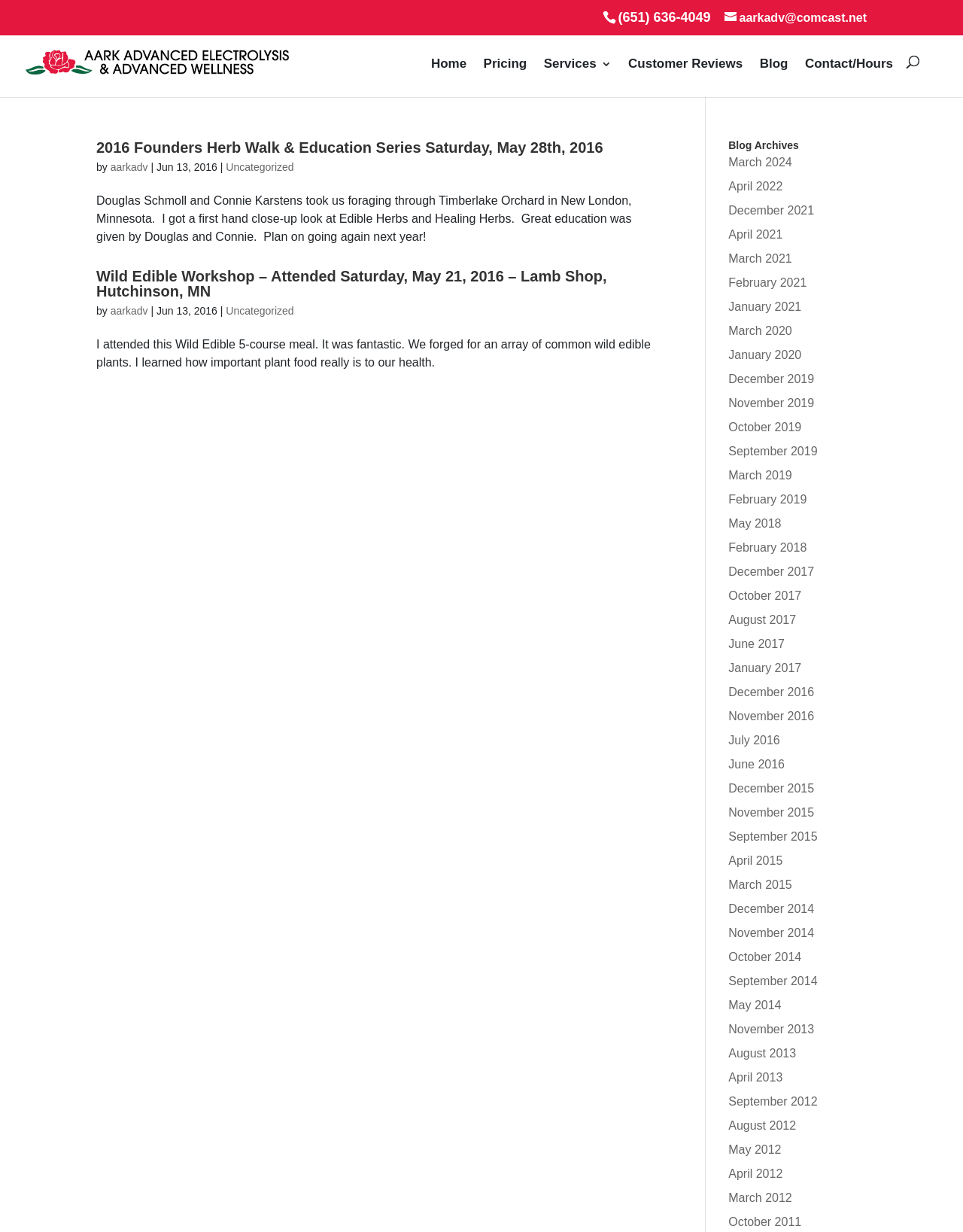Please give a concise answer to this question using a single word or phrase: 
What is the title of the first article on the webpage?

2016 Founders Herb Walk & Education Series Saturday, May 28th, 2016